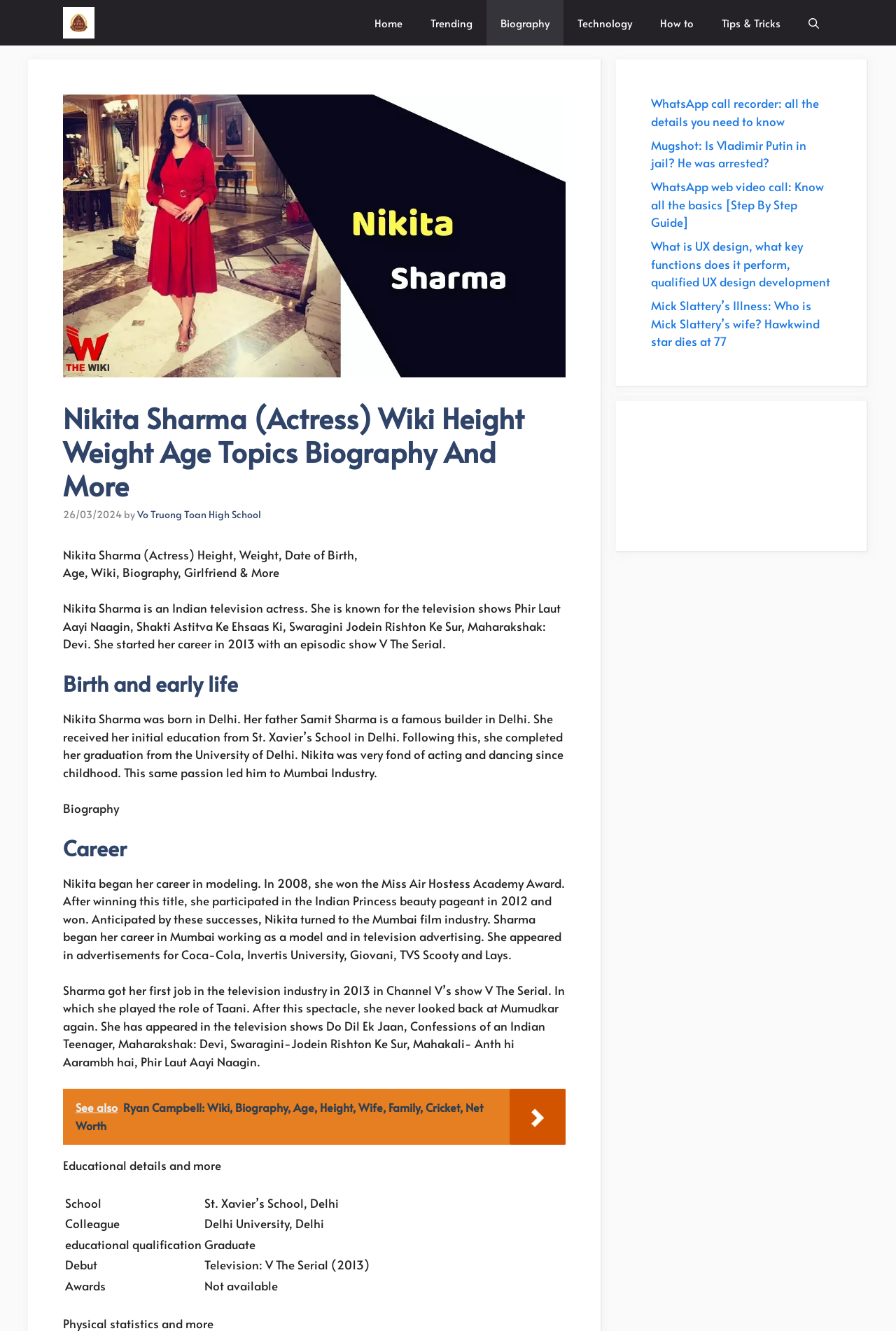Pinpoint the bounding box coordinates of the element you need to click to execute the following instruction: "Check the educational details". The bounding box should be represented by four float numbers between 0 and 1, in the format [left, top, right, bottom].

[0.07, 0.869, 0.247, 0.882]